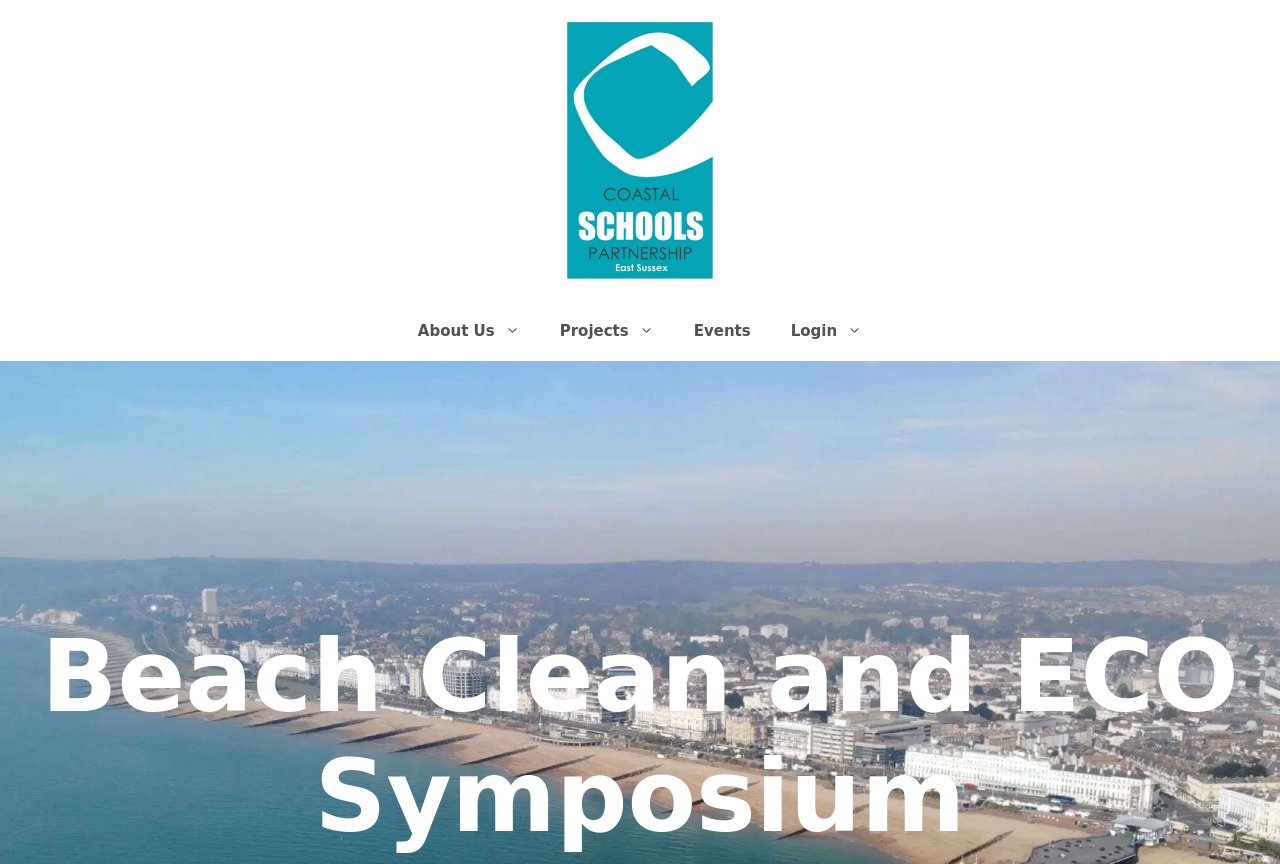Summarize the contents and layout of the webpage in detail.

The webpage is about the Coastal Schools Partnership, specifically highlighting a beach clean and ECO symposium event. At the top of the page, there is a banner that spans the entire width, containing a link to the Coastal Schools Partnership website, accompanied by an image of the partnership's logo. 

Below the banner, there is a navigation menu with four links: "About Us", "Projects", "Events", and "Login", which are evenly spaced and aligned horizontally across the page.

The main content of the page is headed by a prominent title, "Beach Clean and ECO Symposium", which is positioned near the top-center of the page. This title is likely the main focus of the page, suggesting that the content below will provide more information about this specific event.

There is no clear indication of the presence of news articles or text, but the meta description suggests that the page may discuss a beach clean event that took place on Friday, 27 September 2019, along Eastbourne seafront.